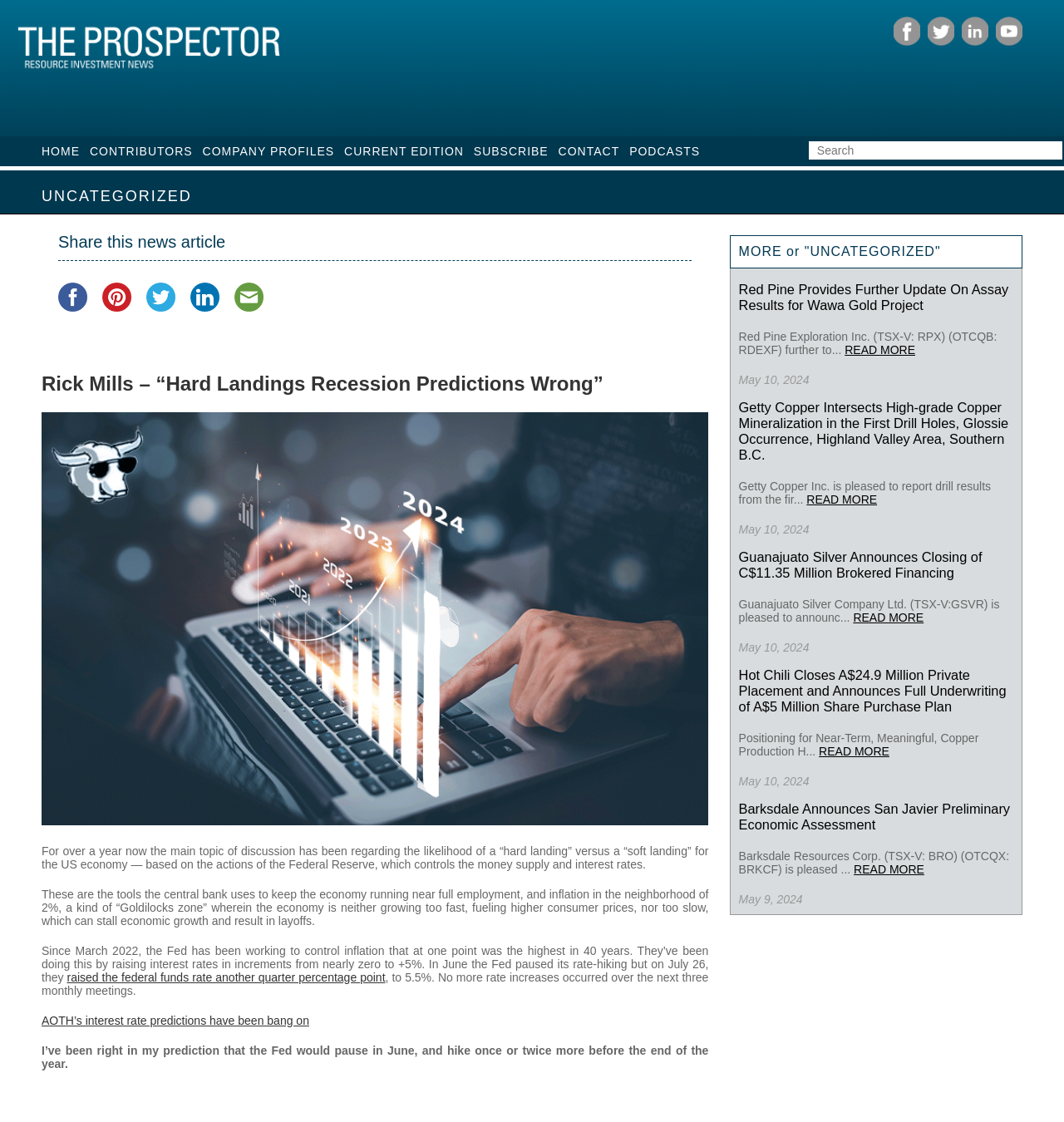Can you determine the bounding box coordinates of the area that needs to be clicked to fulfill the following instruction: "Go to home page"?

[0.039, 0.129, 0.075, 0.141]